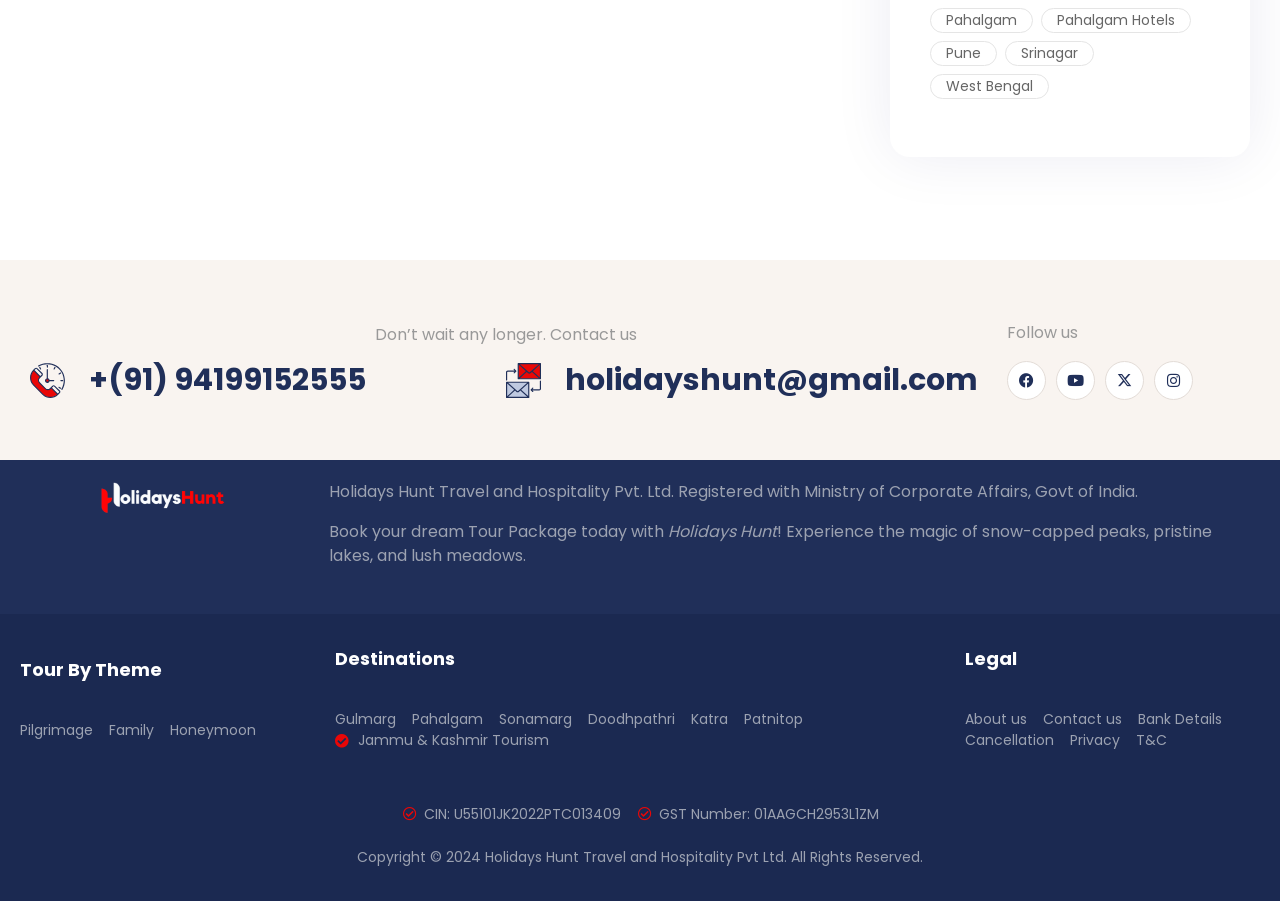Identify the bounding box for the UI element described as: "Jammu & Kashmir Tourism". Ensure the coordinates are four float numbers between 0 and 1, formatted as [left, top, right, bottom].

[0.262, 0.81, 0.429, 0.834]